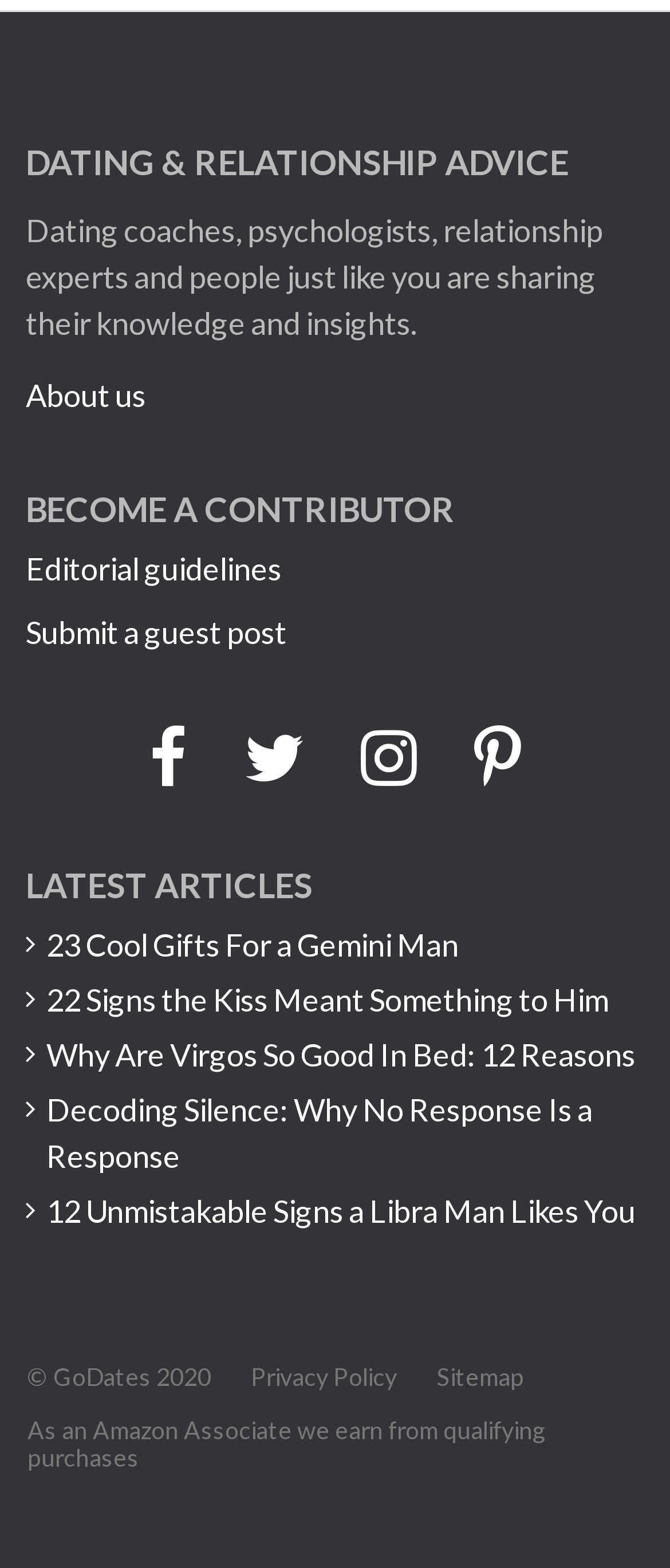Can you pinpoint the bounding box coordinates for the clickable element required for this instruction: "Read about dating and relationship advice"? The coordinates should be four float numbers between 0 and 1, i.e., [left, top, right, bottom].

[0.038, 0.09, 0.962, 0.116]